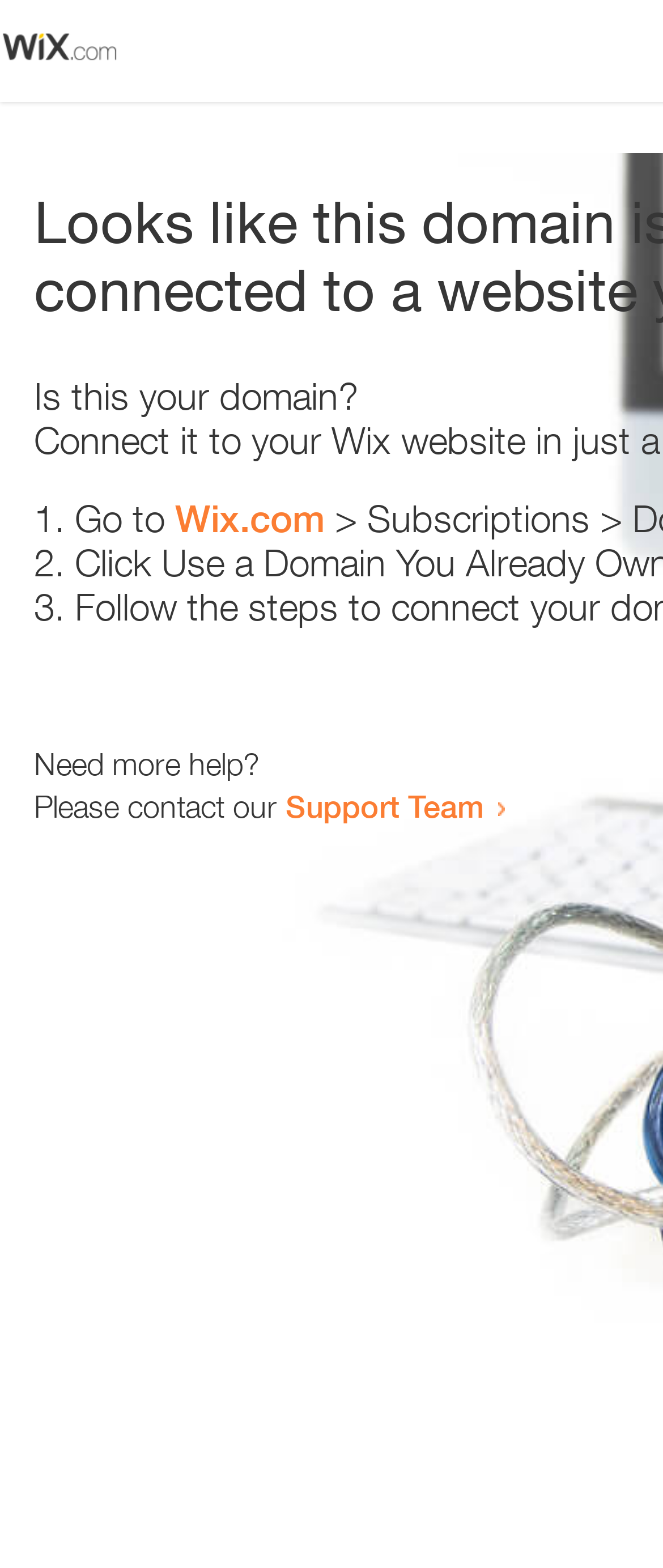Using the format (top-left x, top-left y, bottom-right x, bottom-right y), and given the element description, identify the bounding box coordinates within the screenshot: Wix.com

[0.264, 0.317, 0.49, 0.345]